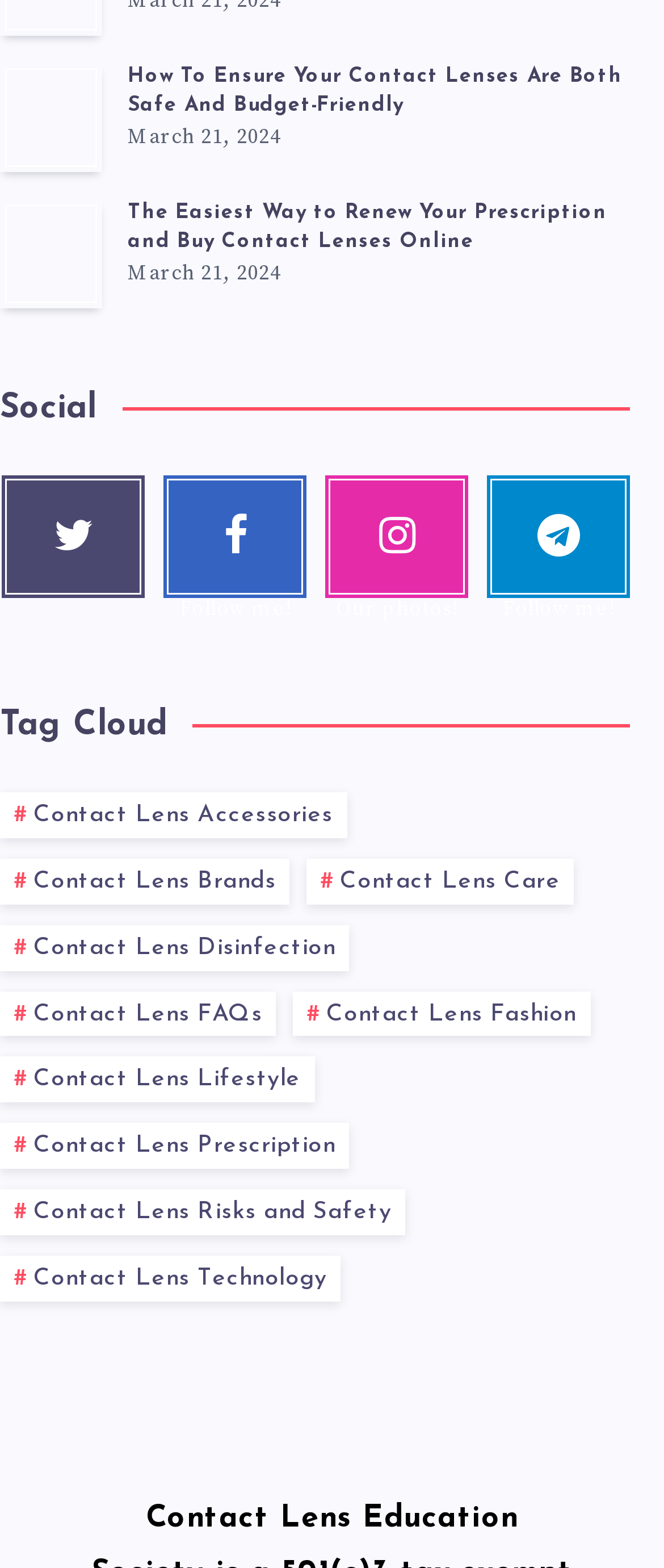Identify the bounding box coordinates of the clickable region necessary to fulfill the following instruction: "Explore the tag cloud for contact lens accessories". The bounding box coordinates should be four float numbers between 0 and 1, i.e., [left, top, right, bottom].

[0.0, 0.505, 0.522, 0.535]